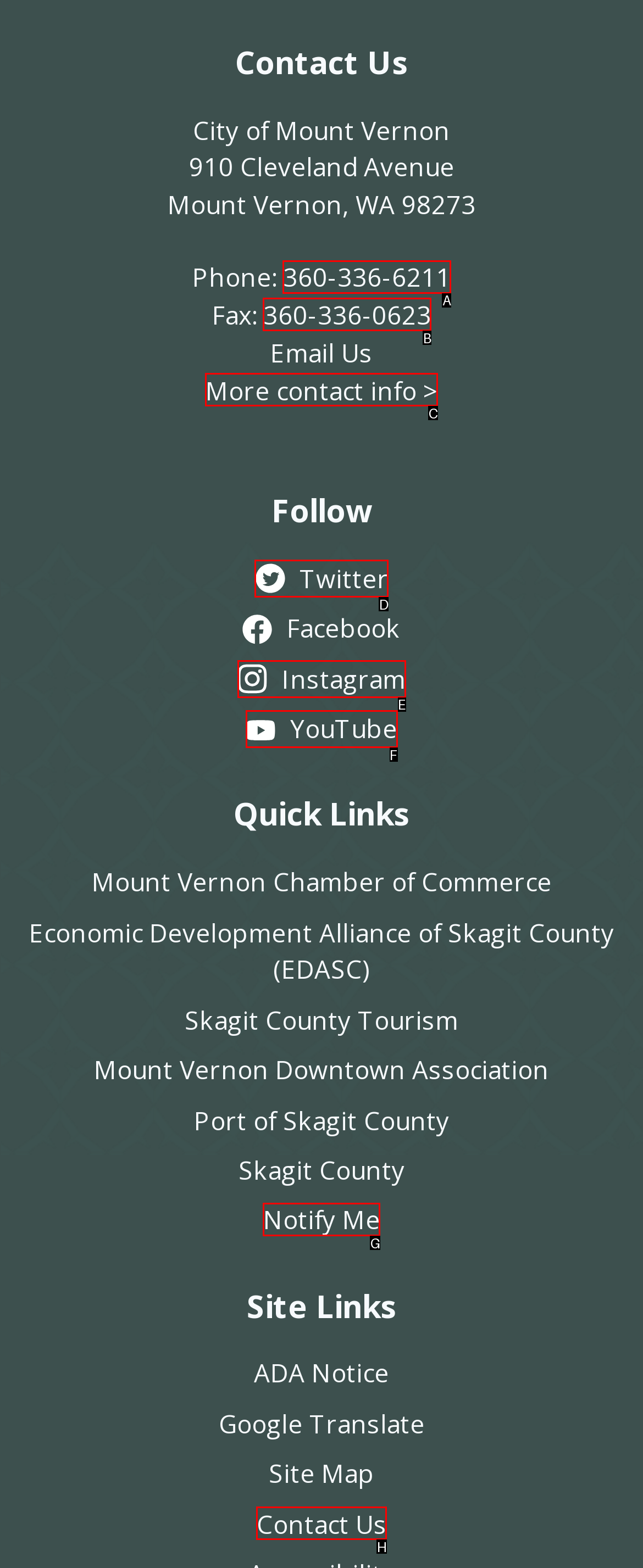Tell me which one HTML element I should click to complete the following task: Follow on Twitter Answer with the option's letter from the given choices directly.

D